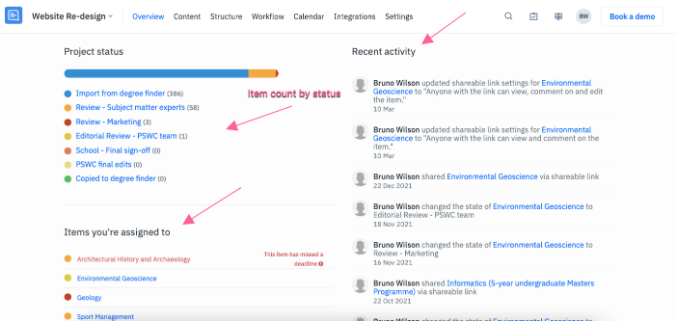Detail every visible element in the image extensively.

The image showcases the overview dashboard of a project management tool, specifically for a "Website Re-design" project. It prominently features the "Project status" section on the left, illustrated with a progress bar indicating the current state of various tasks, along with a color-coded breakdown of items by their status, such as "Import from degree finder" and "Review - Marketing." 

To the right, the "Recent activity" section highlights key updates made by a user, Bruno Wilson, detailing actions related to the project and sharing content through link settings for "Environmental Geoscience." This area captures the timeline of user interactions, offering insights into team collaboration and task management.

Additionally, the "Items you're assigned to" section lists specific tasks, including "Architectural History and Archaeology" and "Environmental Geoscience," with visual indicators of deadline compliance, reinforcing accountability among team members. The clean layout and intuitive design facilitate user navigation and project tracking.